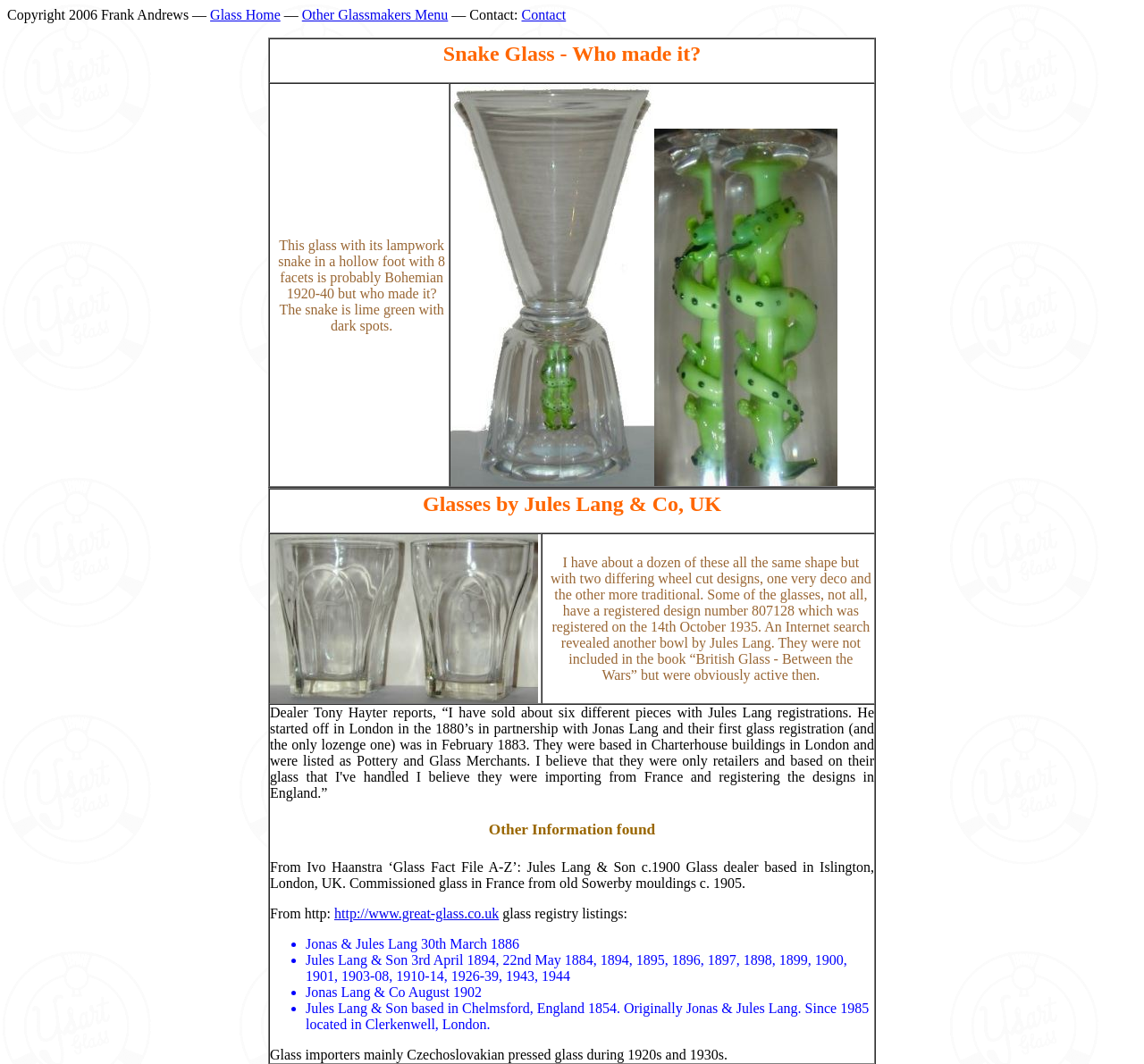Based on the element description Contact, identify the bounding box of the UI element in the given webpage screenshot. The coordinates should be in the format (top-left x, top-left y, bottom-right x, bottom-right y) and must be between 0 and 1.

[0.456, 0.007, 0.495, 0.021]